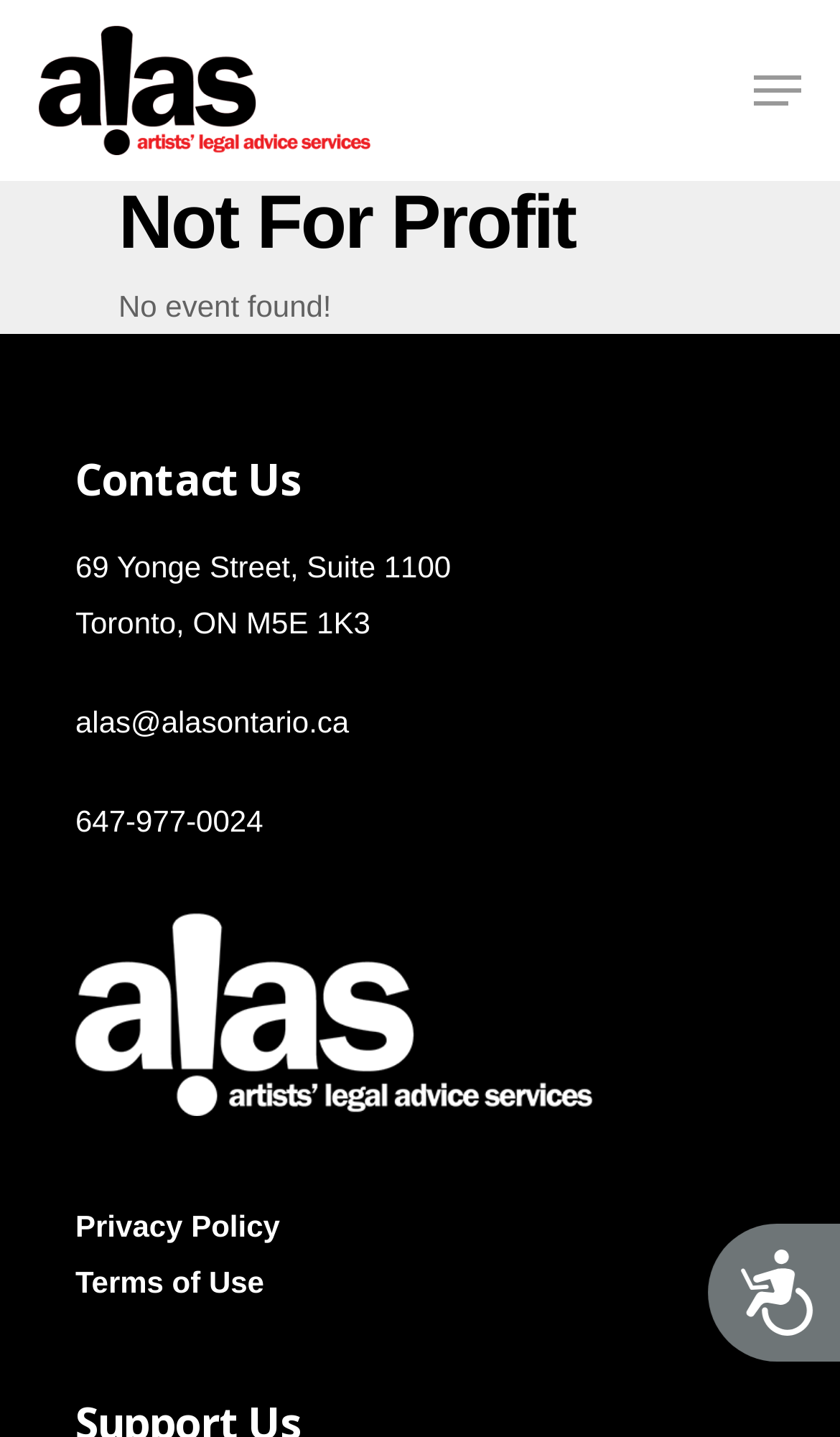Generate a thorough caption that explains the contents of the webpage.

This webpage is about the Not For Profit Archives of ALAC. At the top, there is an alert message stating "Please note: This website includes an accessibility system." Below this message, there is a heading that reads "Not For Profit". 

To the left of the heading, there is a link to the ALAC website, accompanied by an image of the ALAC logo. On the top right corner, there are two images, possibly icons or buttons. 

Below the heading, there is a message stating "No event found!". Further down, there is a section with the heading "Contact Us", which includes the address, email, and phone number of ALAC. 

On the right side of the page, there is a navigation menu with links to various sections, including "About", "Legal Clinic", "Resources", "Legal Database", "Events", "Volunteer", "Donate", and "Contact". There are also social media links, represented by icons, at the bottom of the navigation menu. 

At the bottom of the page, there are links to the "Privacy Policy" and "Terms of Use" of the website.